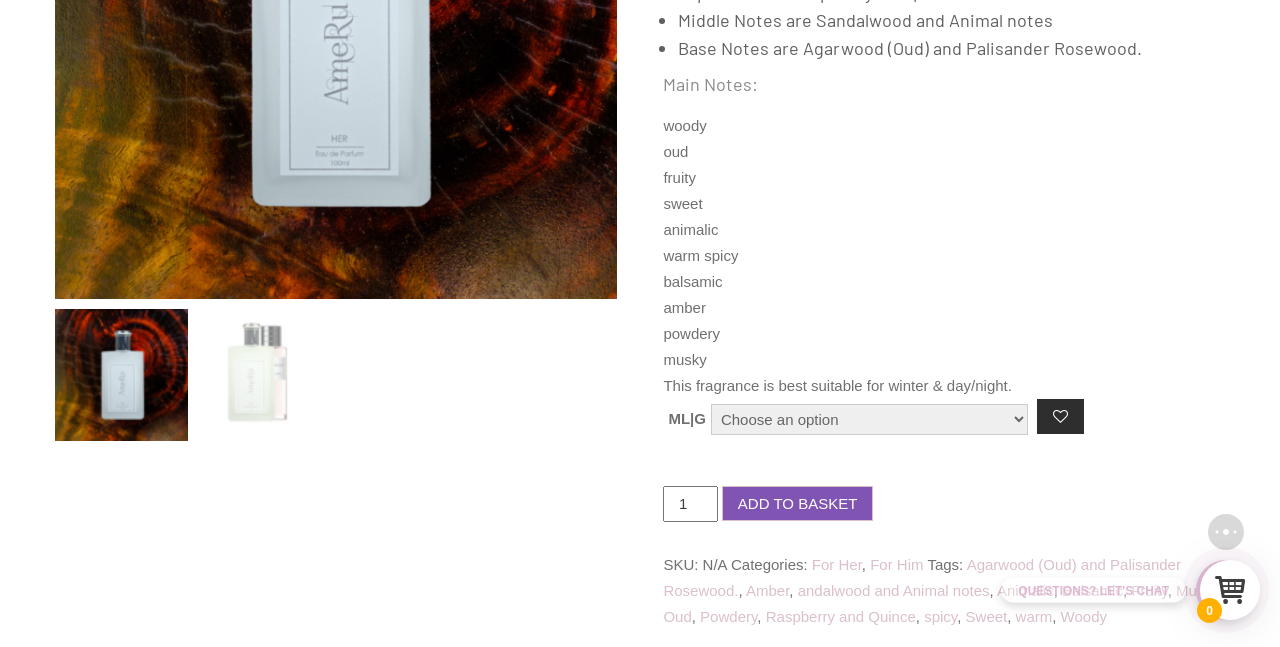Identify the bounding box coordinates for the UI element described as: "andalwood and Animal notes".

[0.623, 0.899, 0.773, 0.925]